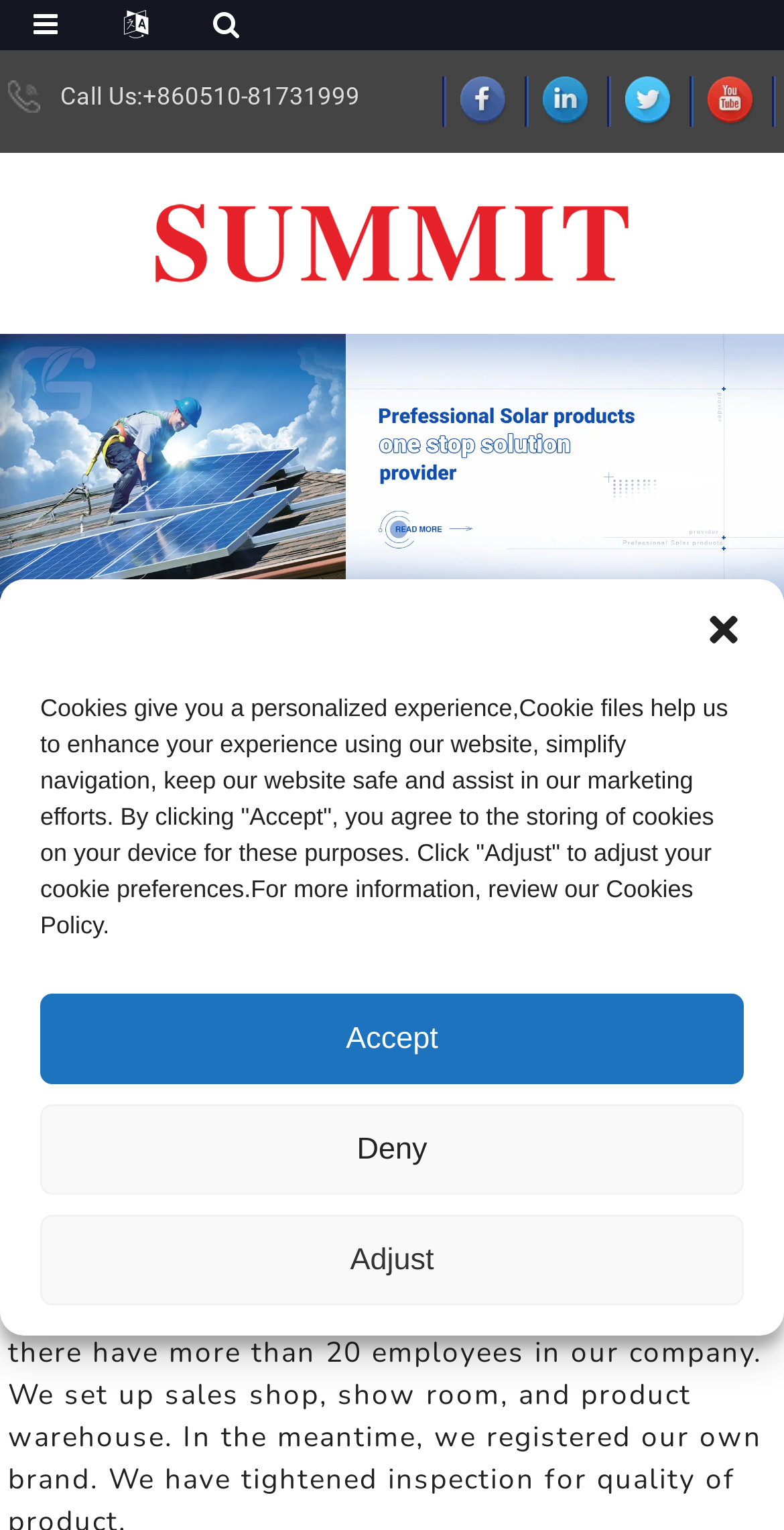Please identify the bounding box coordinates of the region to click in order to complete the given instruction: "View the 210 Module Frame product". The coordinates should be four float numbers between 0 and 1, i.e., [left, top, right, bottom].

[0.35, 0.427, 0.609, 0.446]